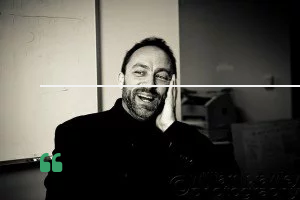What is the background of the portrait?
Using the information presented in the image, please offer a detailed response to the question.

The background appears muted, likely depicting a classroom or office environment, which aligns with his association with educational initiatives and the open knowledge movement.